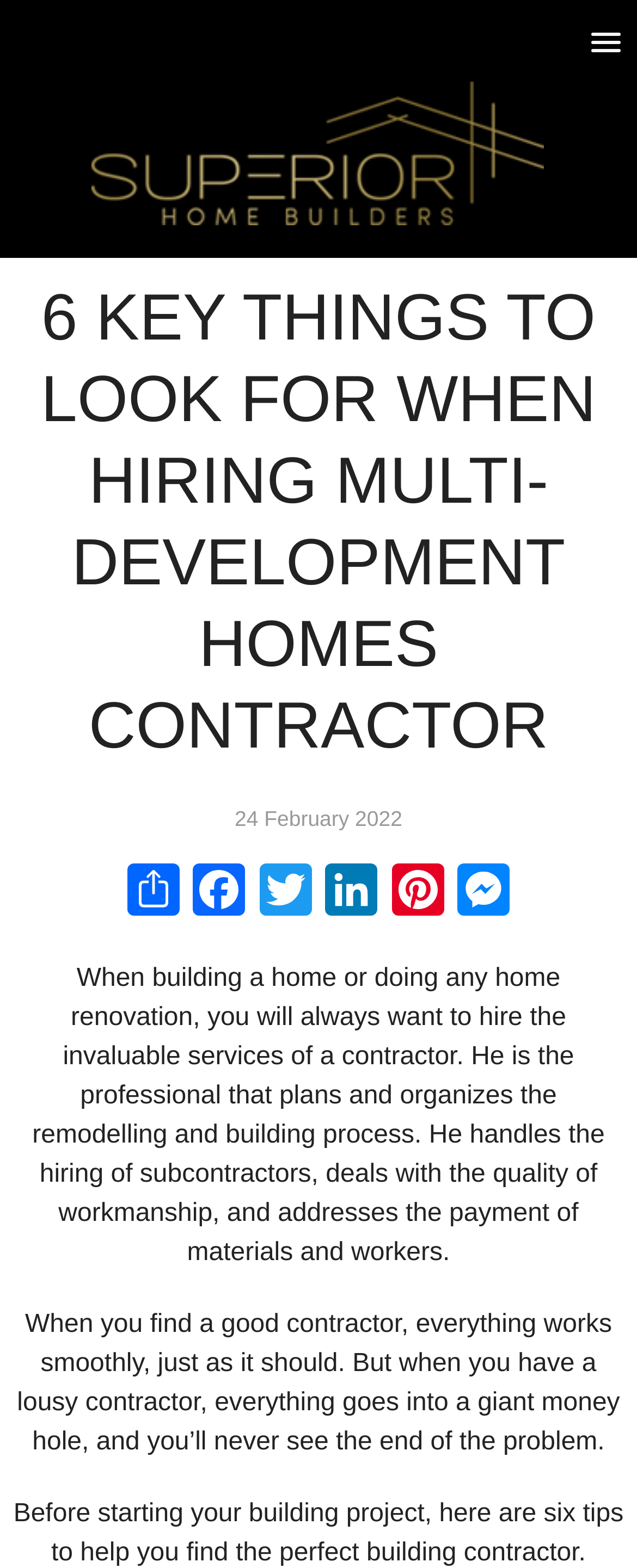Determine the bounding box coordinates in the format (top-left x, top-left y, bottom-right x, bottom-right y). Ensure all values are floating point numbers between 0 and 1. Identify the bounding box of the UI element described by: Messenger

[0.713, 0.551, 0.805, 0.584]